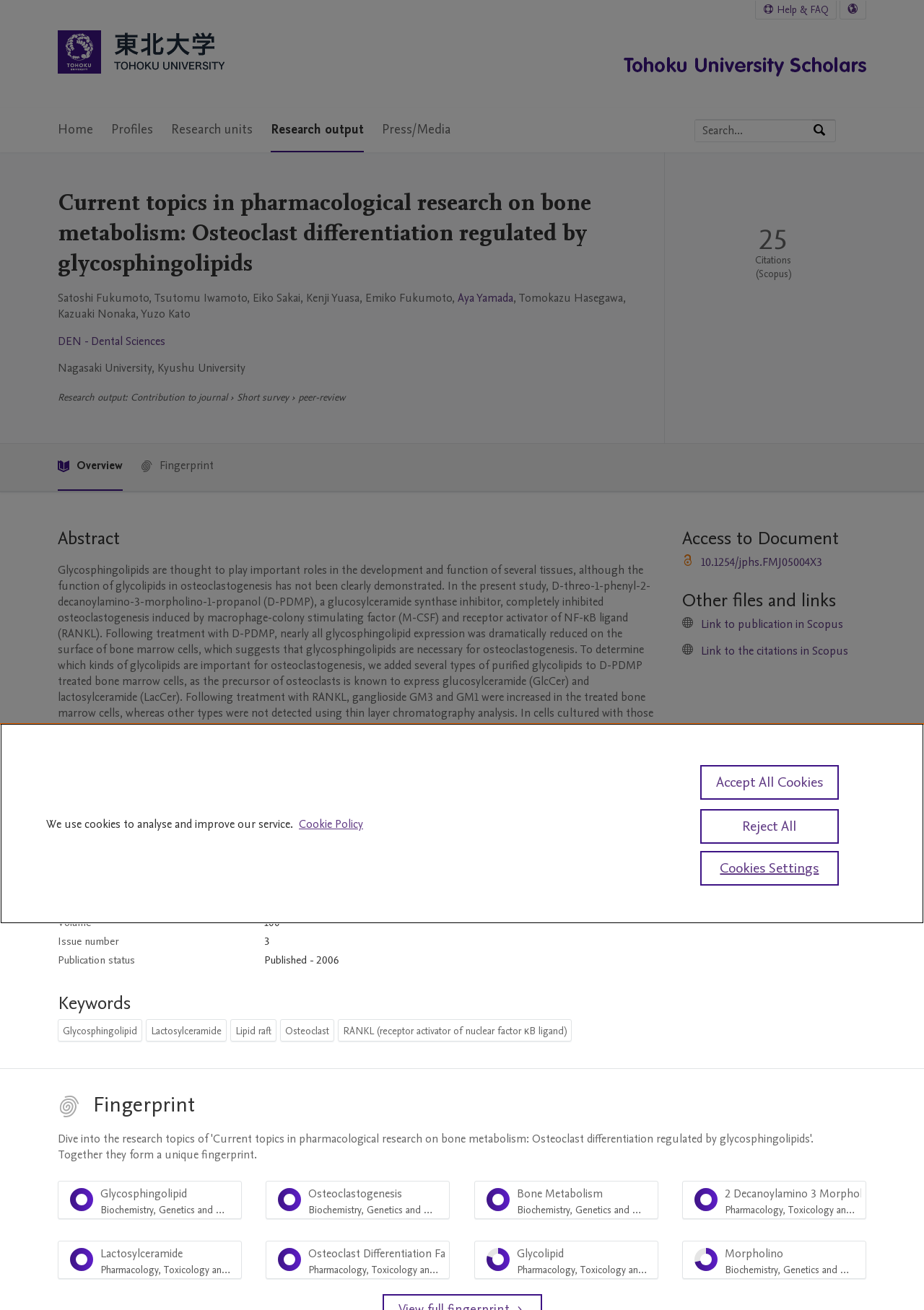Locate the UI element that matches the description Help & FAQ in the webpage screenshot. Return the bounding box coordinates in the format (top-left x, top-left y, bottom-right x, bottom-right y), with values ranging from 0 to 1.

[0.818, 0.001, 0.905, 0.014]